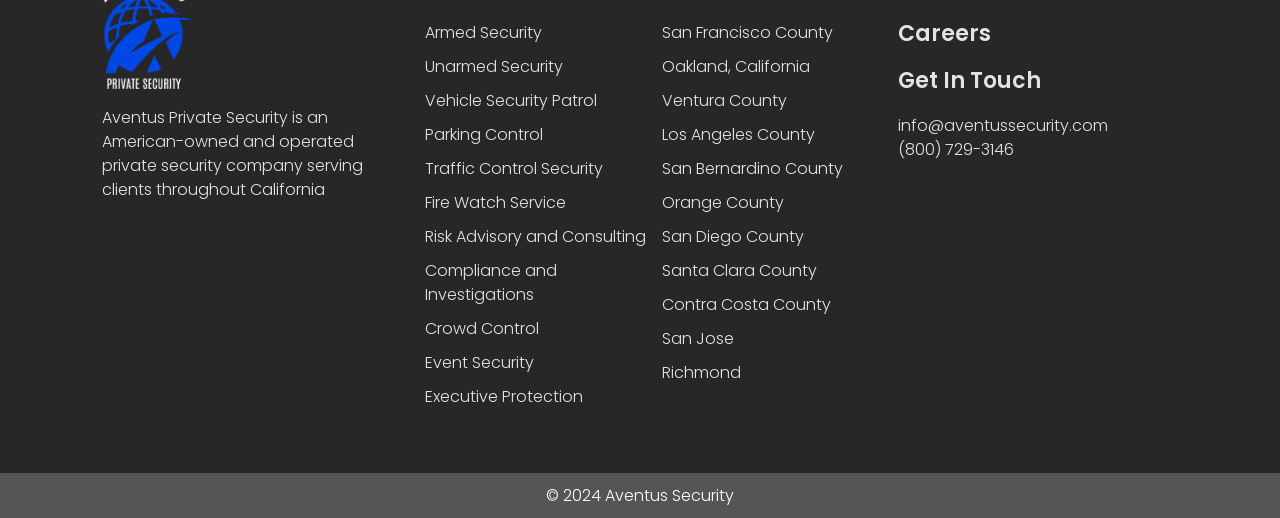Indicate the bounding box coordinates of the clickable region to achieve the following instruction: "Get in touch through email."

[0.702, 0.22, 0.912, 0.266]